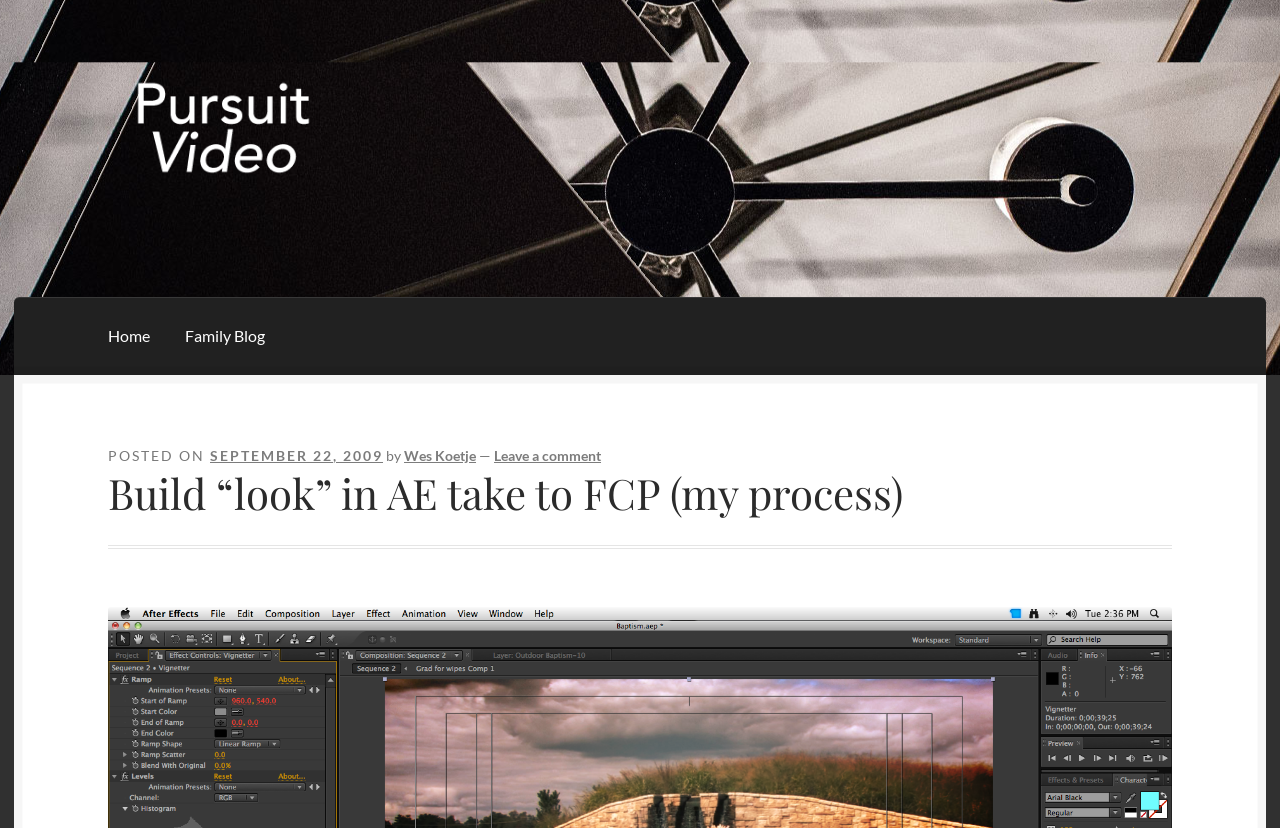Please find the bounding box for the UI element described by: "September 22, 2009".

[0.164, 0.54, 0.299, 0.561]